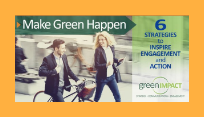What is the theme of the Green Impact promotional graphic?
Please elaborate on the answer to the question with detailed information.

The design displays the theme 'Make Green Happen', emphasizing the importance of taking action towards sustainability and environmental initiatives.